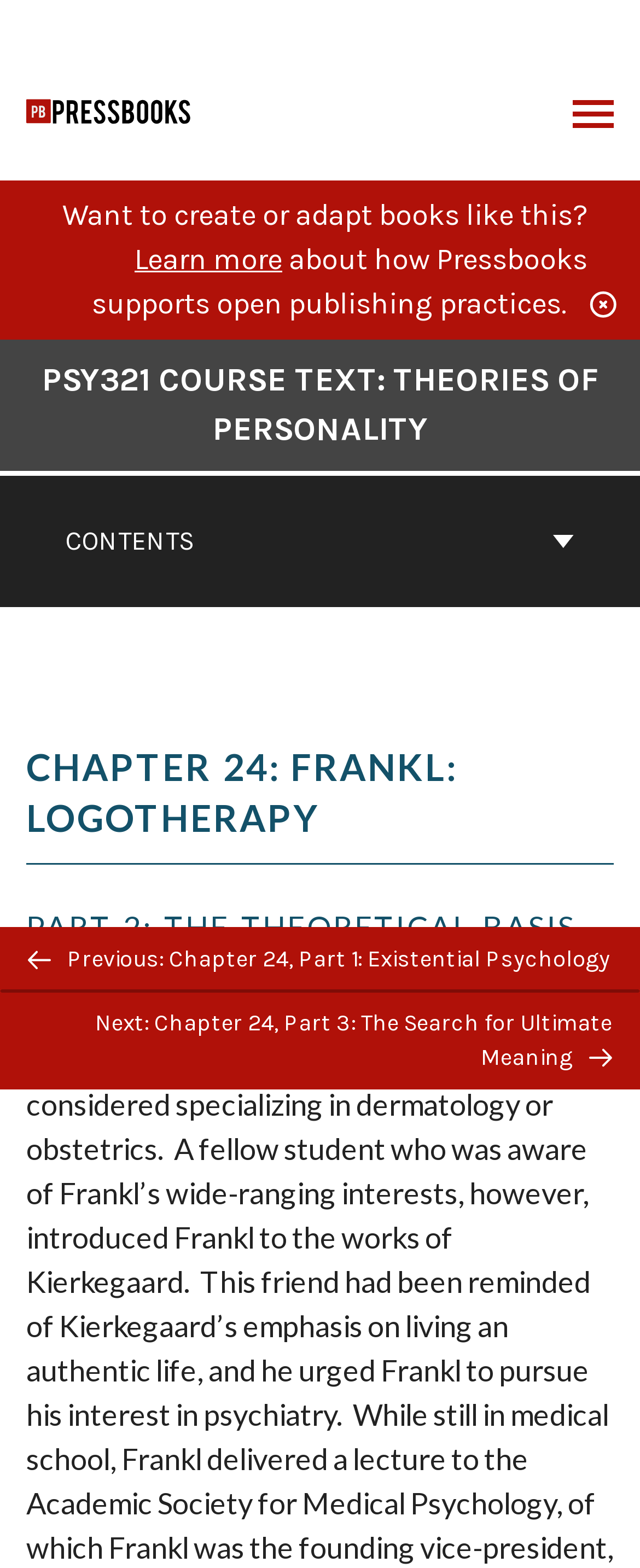Generate a thorough caption detailing the webpage content.

This webpage is a chapter from an online course text, "Theories of Personality", specifically Chapter 24, Part 2: The Theoretical Basis for Logotherapy. At the top left, there is a logo for Pressbooks and a link to "Open Education at Bay Path University". On the top right, there is a "Toggle Menu" link. 

Below the top section, there is a promotional text that reads "Want to create or adapt books like this?" with a "Learn more" link next to it, which is followed by a brief description of how Pressbooks supports open publishing practices.

The main content of the page is divided into several sections. On the left side, there is a navigation menu for the book contents, with a "CONTENTS" button at the top. Below the navigation menu, there is a heading that links to the cover page of the course text. 

The main chapter content starts with a heading "CHAPTER 24: FRANKL: LOGOTHERAPY", followed by a subheading "PART 2: THE THEORETICAL BASIS FOR LOGOTHERAPY". 

At the bottom of the page, there is a navigation section for previous and next chapters, with links to "Previous: Chapter 24, Part 1: Existential Psychology" and "Next: Chapter 24, Part 3: The Search for Ultimate Meaning". Each of these links has a small icon next to it. There is also a "BACK TO TOP" button in the middle of this section.